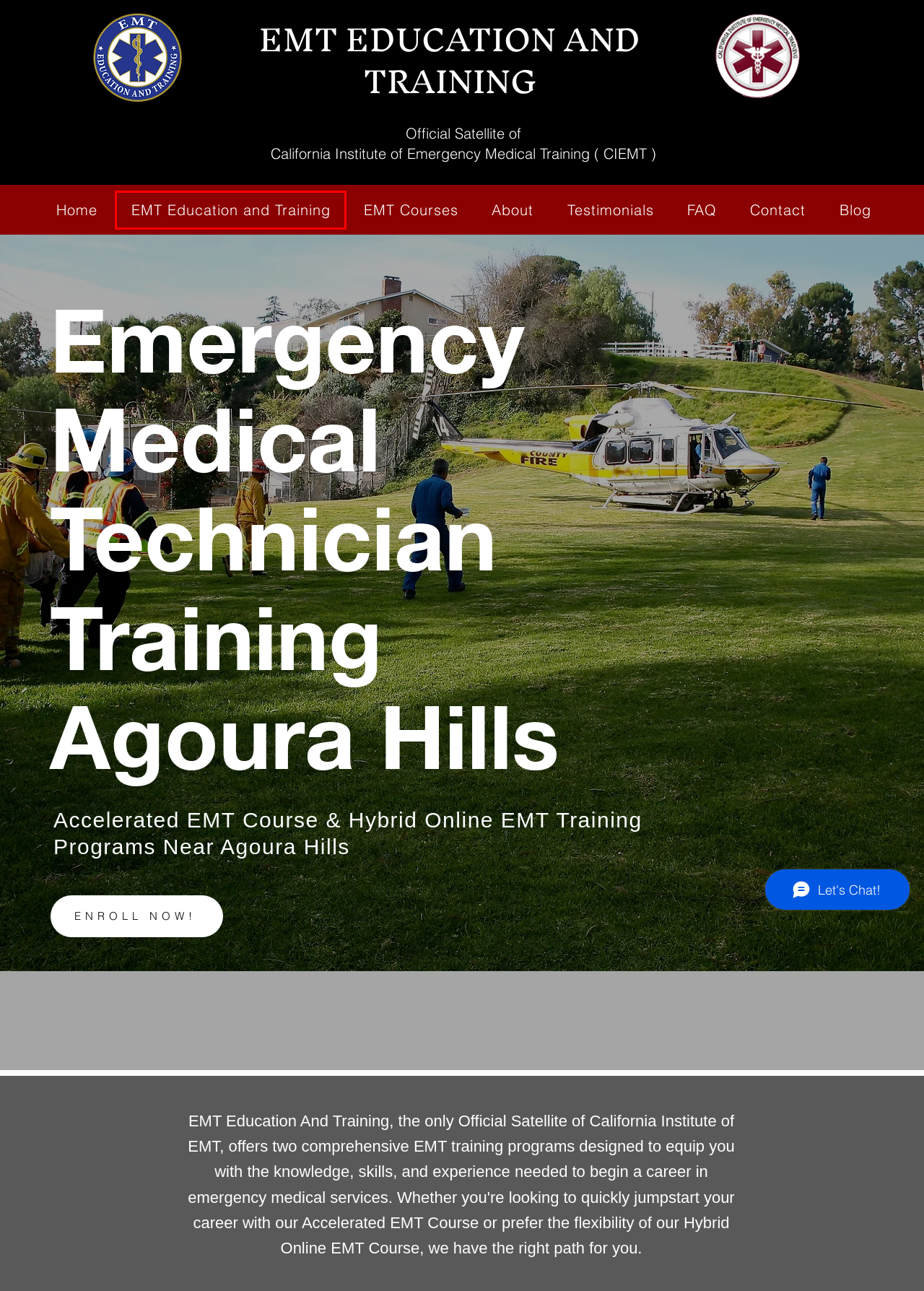Observe the screenshot of a webpage with a red bounding box highlighting an element. Choose the webpage description that accurately reflects the new page after the element within the bounding box is clicked. Here are the candidates:
A. Emergency Medical Technician Training Santa Clarita | Accelerated & Hybrid EMT Training Programs
B. Blog | emteat
C. EMT Education and Training Near Los Angeles, CA: Prepare for a Life-Saving Career
D. FAQ | emteat
E. About  | emteat
F. EMT EDUCATION AND TRAINING | Emergency Medical Technician
G. Contact | emteat
H. Testimonials | emteat

C